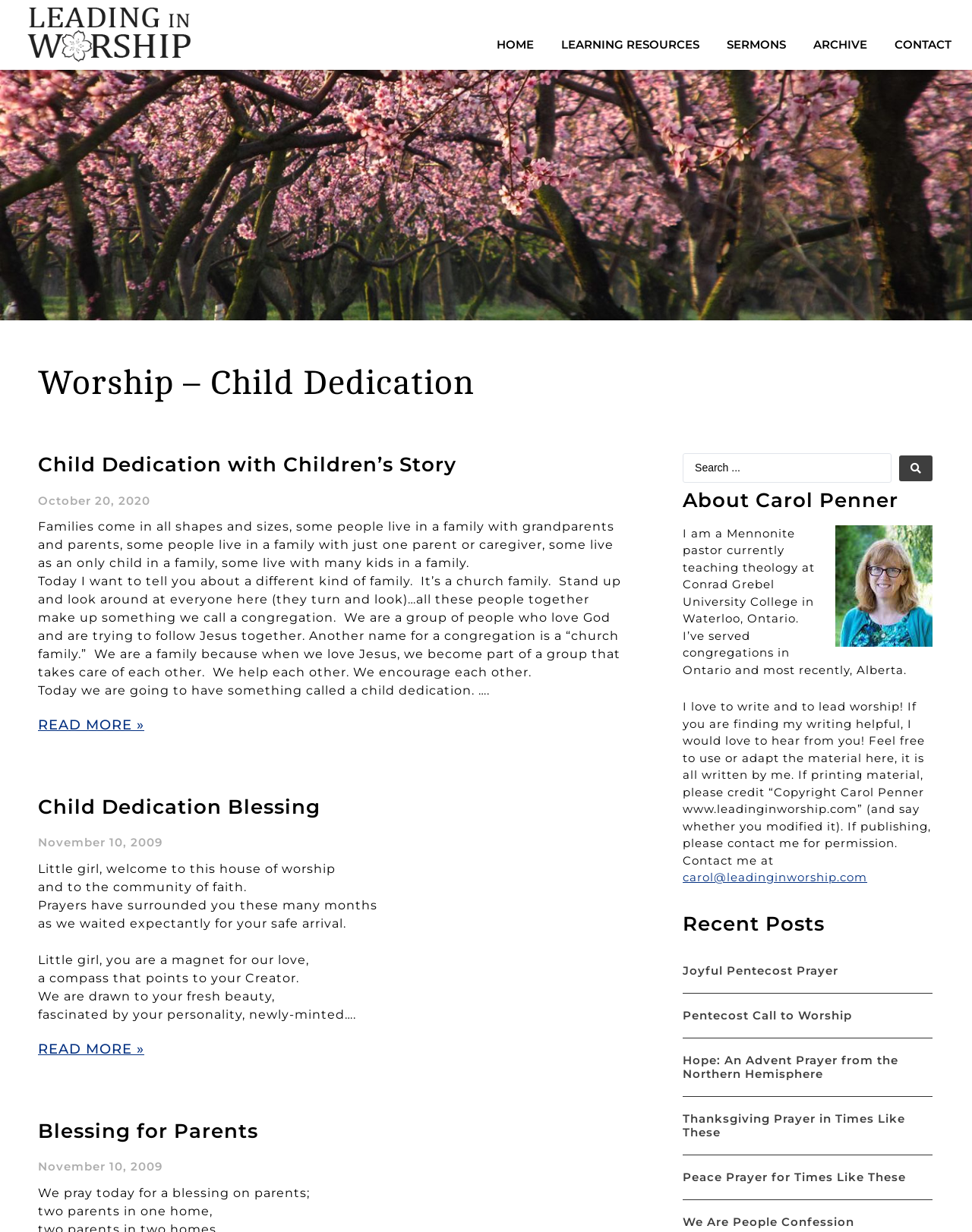Provide an in-depth caption for the elements present on the webpage.

This webpage is about worship and child dedication, with a focus on leading in worship. At the top, there are six links: "HOME", "LEARNING RESOURCES", "SERMONS", "ARCHIVE", "CONTACT", and an empty link. Below these links, there is a heading "Worship – Child Dedication" that spans almost the entire width of the page.

The main content of the page is divided into two sections. The first section has two articles, each with a heading, text, and a "Read more" link. The first article is about "Child Dedication with Children’s Story" and has a link to read more about it. The text describes families and the concept of a church family, and it mentions a child dedication ceremony. The second article is about "Child Dedication Blessing" and also has a link to read more about it. The text is a blessing for a little girl, welcoming her to the community of faith.

The second section of the main content has three headings: "About Carol Penner", "Recent Posts", and a search bar with a search button. The "About Carol Penner" section has a brief bio of Carol Penner, a Mennonite pastor, and her contact information. The "Recent Posts" section has five articles, each with a heading and a link to read more. The articles are about various worship-related topics, such as prayers and calls to worship.

Overall, the webpage has a simple and clean layout, with a focus on providing resources and information about worship and child dedication.